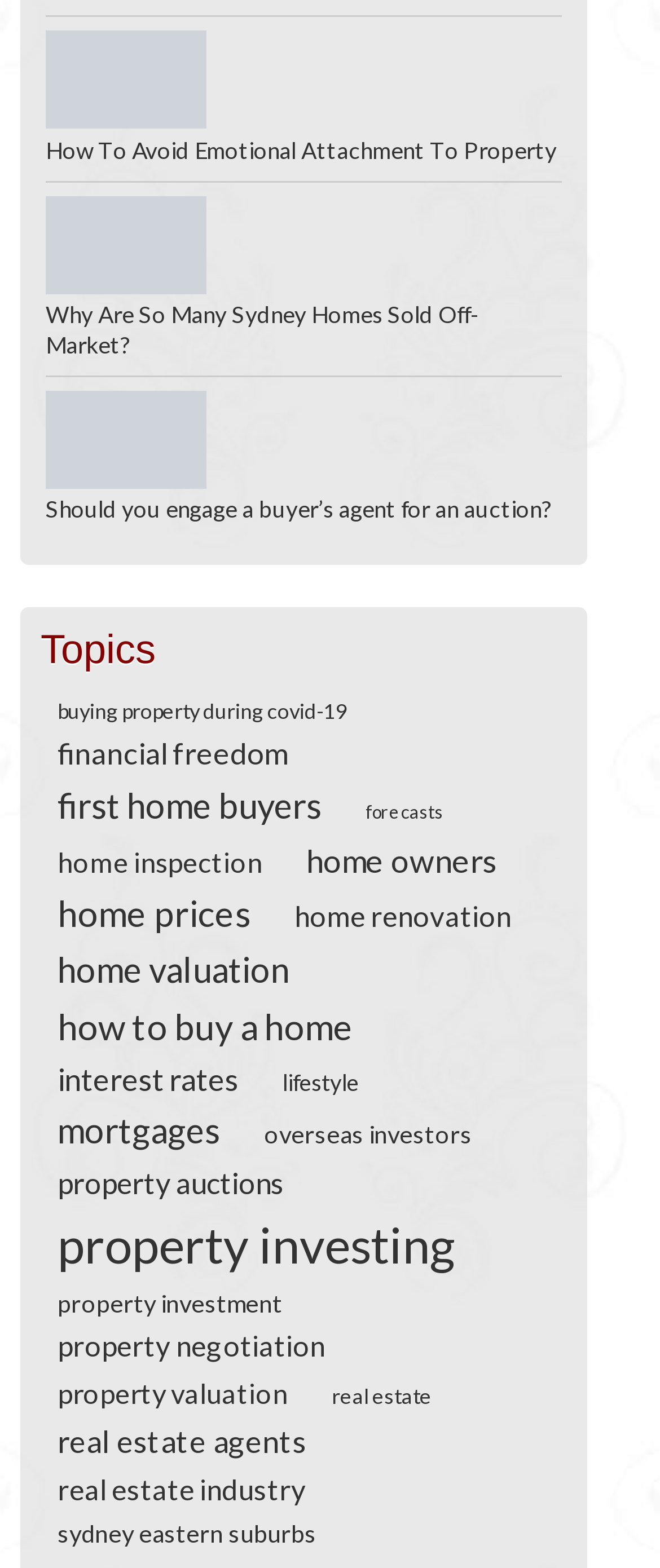Please find and report the bounding box coordinates of the element to click in order to perform the following action: "Learn about property investing". The coordinates should be expressed as four float numbers between 0 and 1, in the format [left, top, right, bottom].

[0.062, 0.775, 0.715, 0.813]